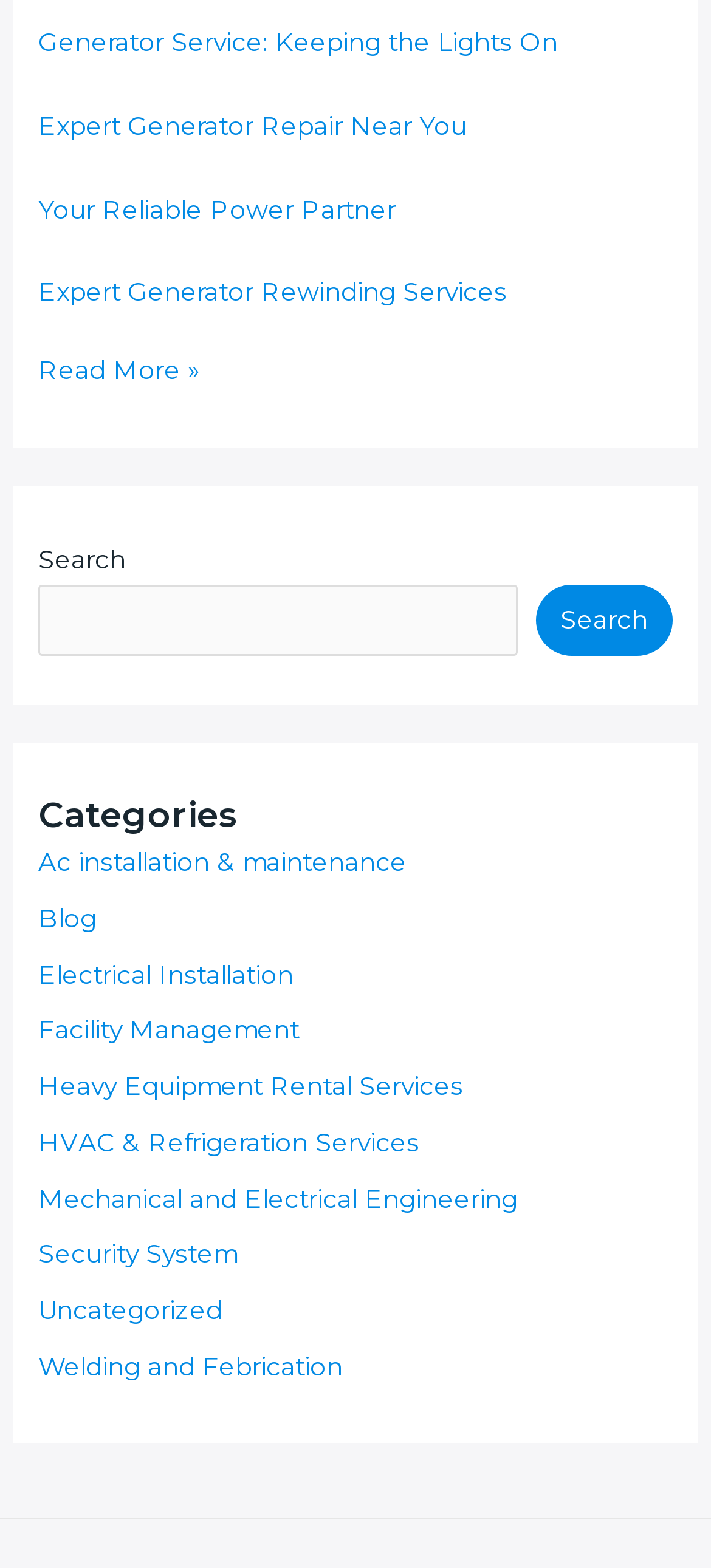Please determine the bounding box coordinates of the clickable area required to carry out the following instruction: "Read about Ac installation & maintenance". The coordinates must be four float numbers between 0 and 1, represented as [left, top, right, bottom].

[0.054, 0.54, 0.572, 0.559]